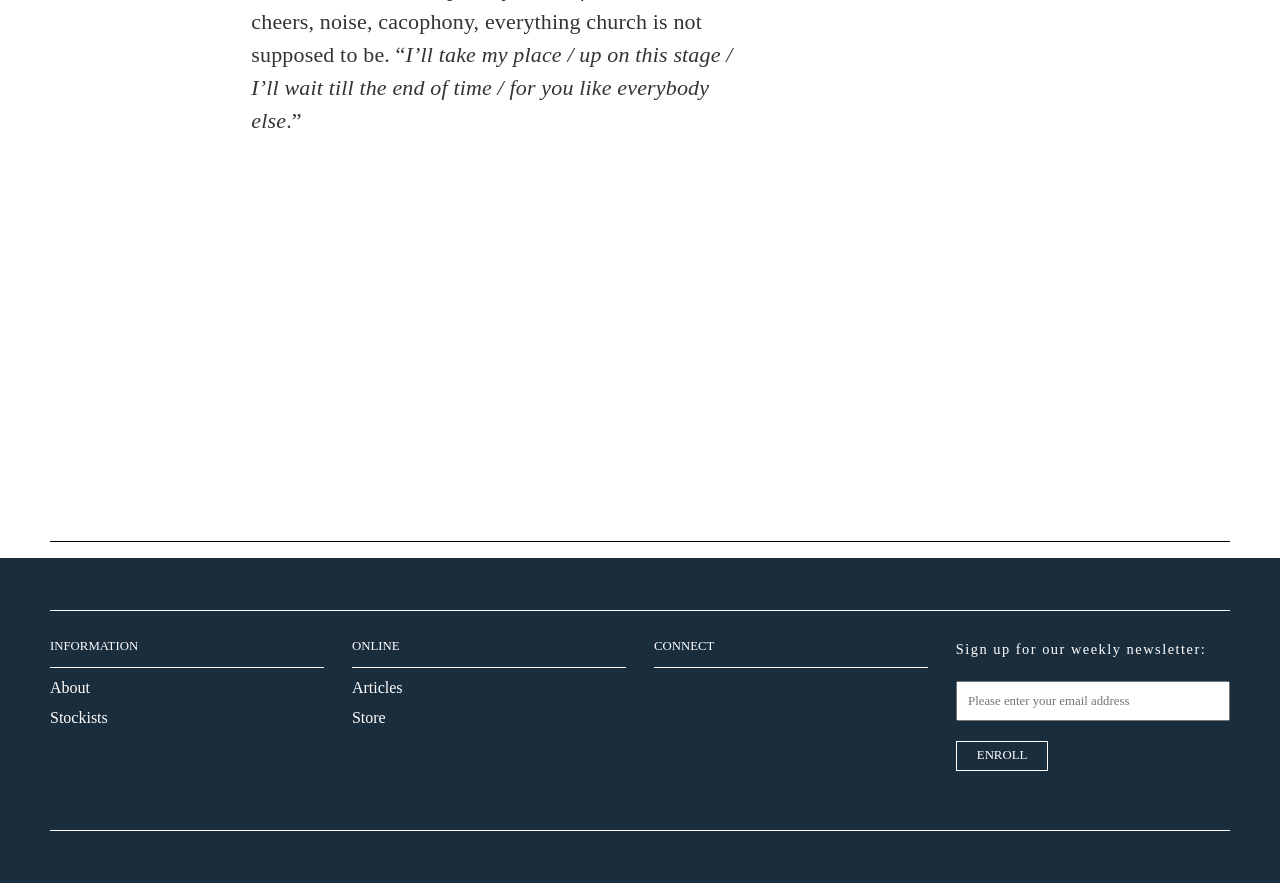What is the first line of the poem?
Using the image, answer in one word or phrase.

I’ll take my place / up on this stage